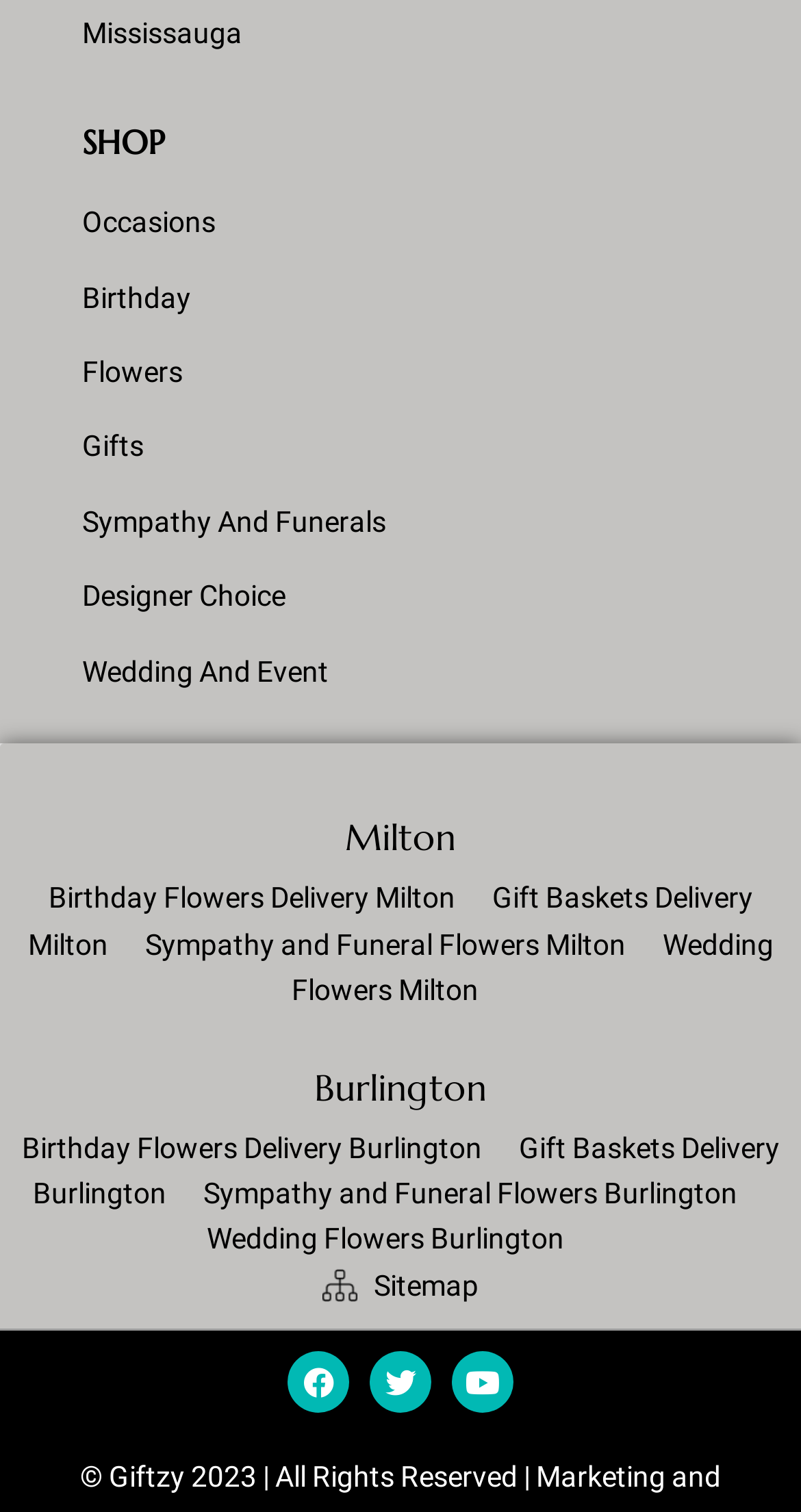Find the bounding box coordinates for the element that must be clicked to complete the instruction: "Visit Sitemap". The coordinates should be four float numbers between 0 and 1, indicated as [left, top, right, bottom].

[0.403, 0.839, 0.597, 0.861]